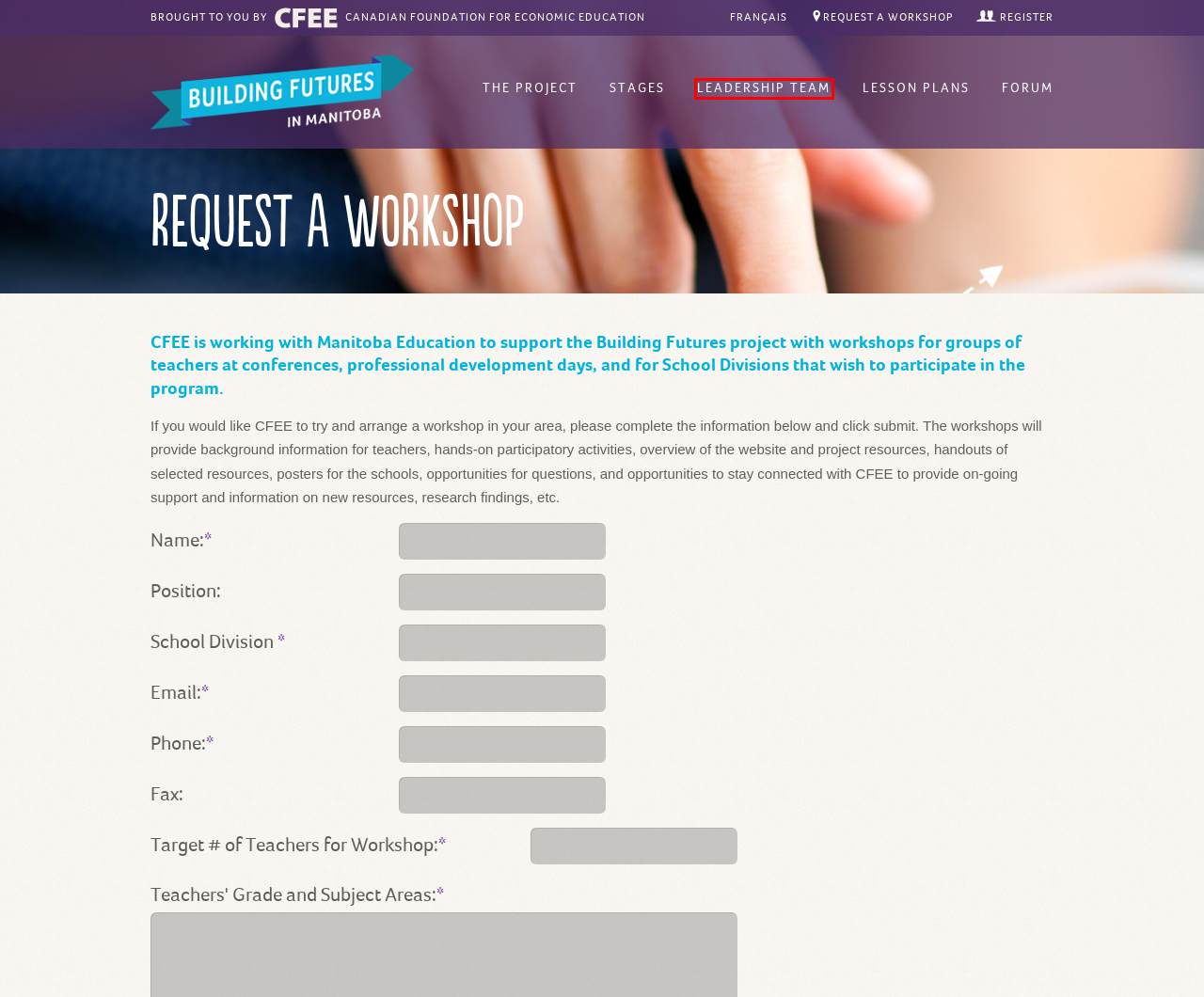Given a webpage screenshot featuring a red rectangle around a UI element, please determine the best description for the new webpage that appears after the element within the bounding box is clicked. The options are:
A. Building Futures in Manitoba | The Project
B. Building Futures in Manitoba | Forum
C. Building Futures in Manitoba | Lesson Plans
D. Building Futures in Manitoba | Stages
E. Building Futures in Manitoba
F. Building Futures in Manitoba | Demande d’un atelier
G. Canadian Foundation for Economic Education
H. Building Futures in Manitoba | Advisory Group & Pilot Team

H